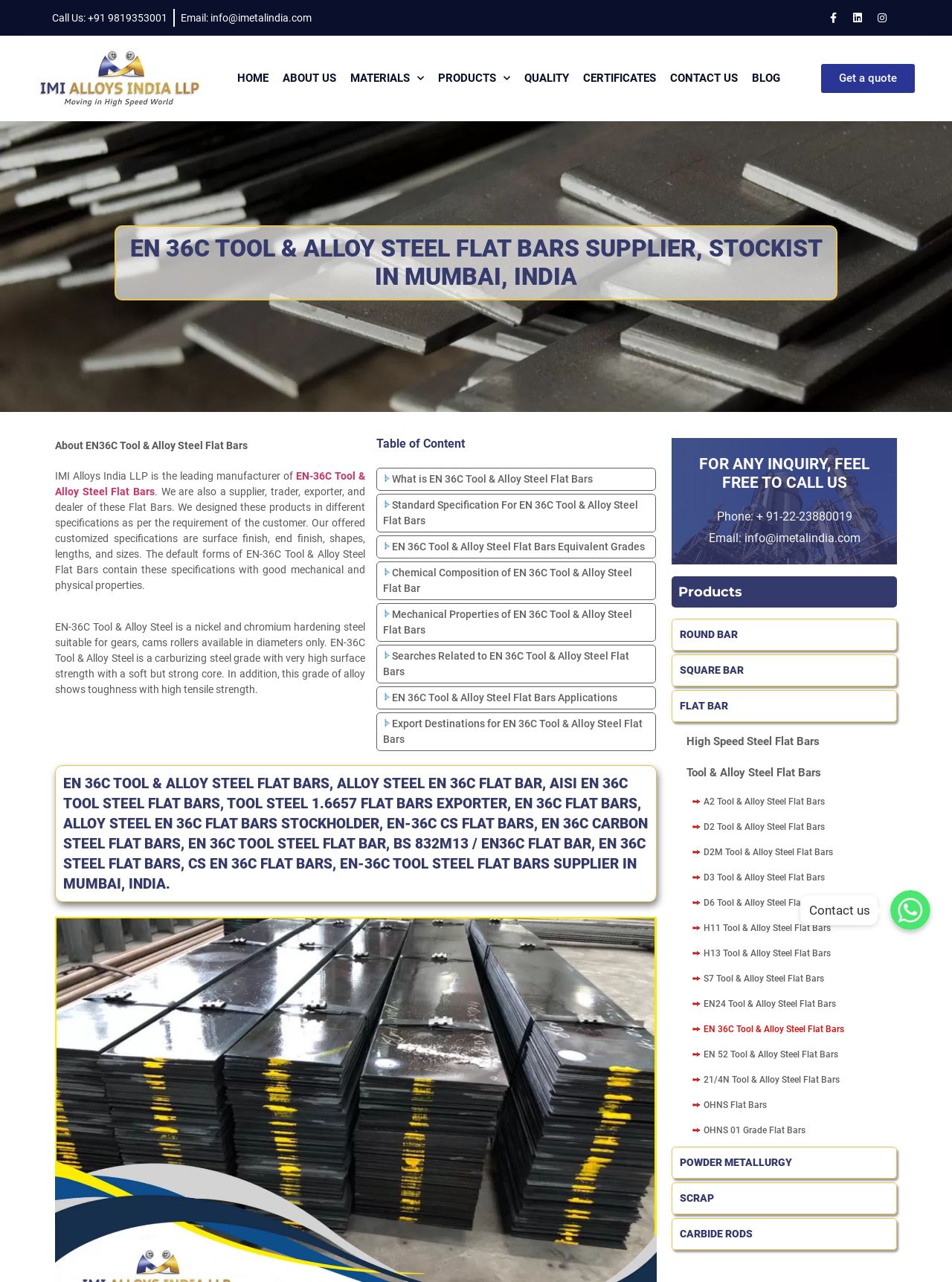Indicate the bounding box coordinates of the clickable region to achieve the following instruction: "Email to info@imetalindia.com."

[0.744, 0.414, 0.904, 0.425]